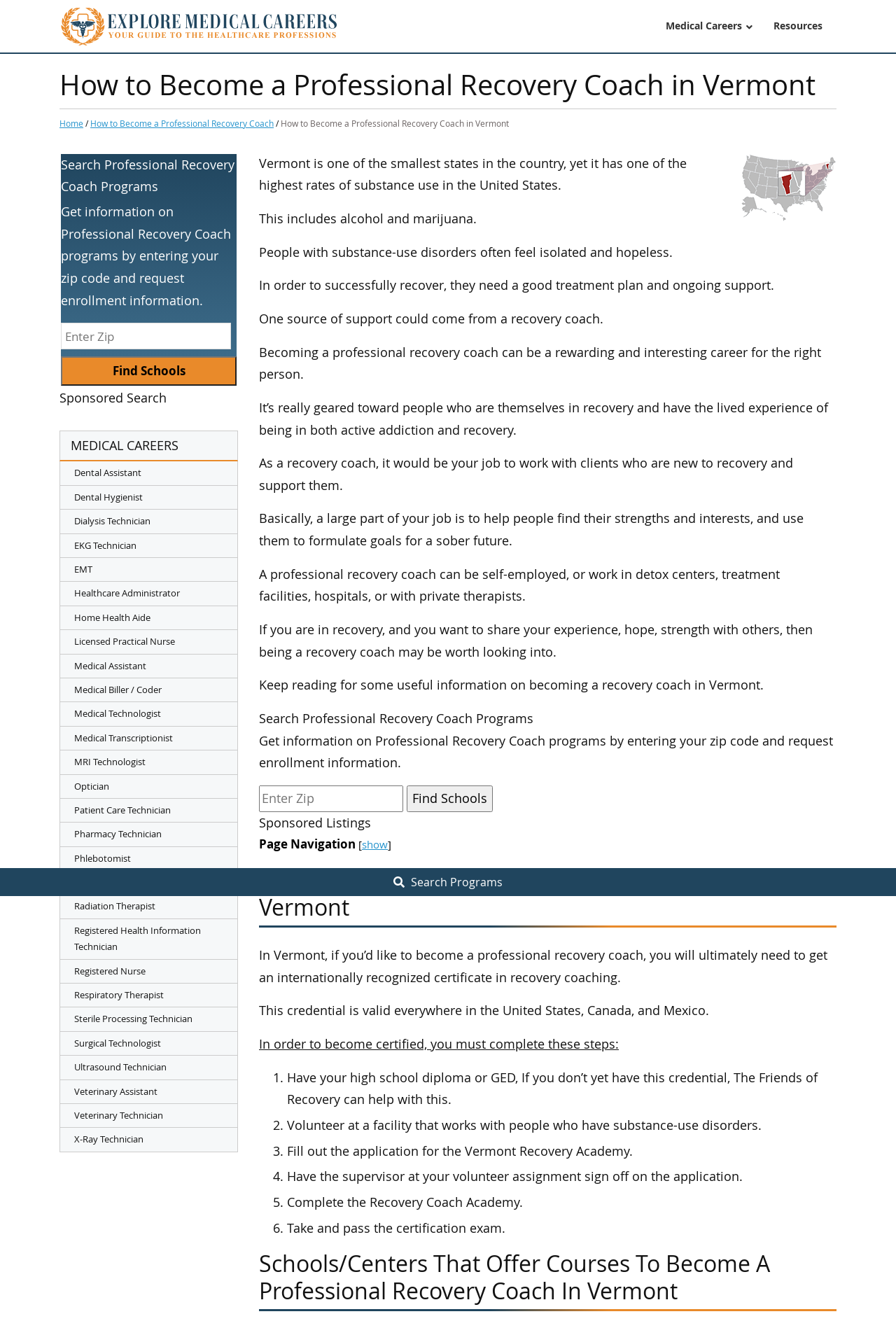Provide the text content of the webpage's main heading.

How to Become a Professional Recovery Coach in Vermont